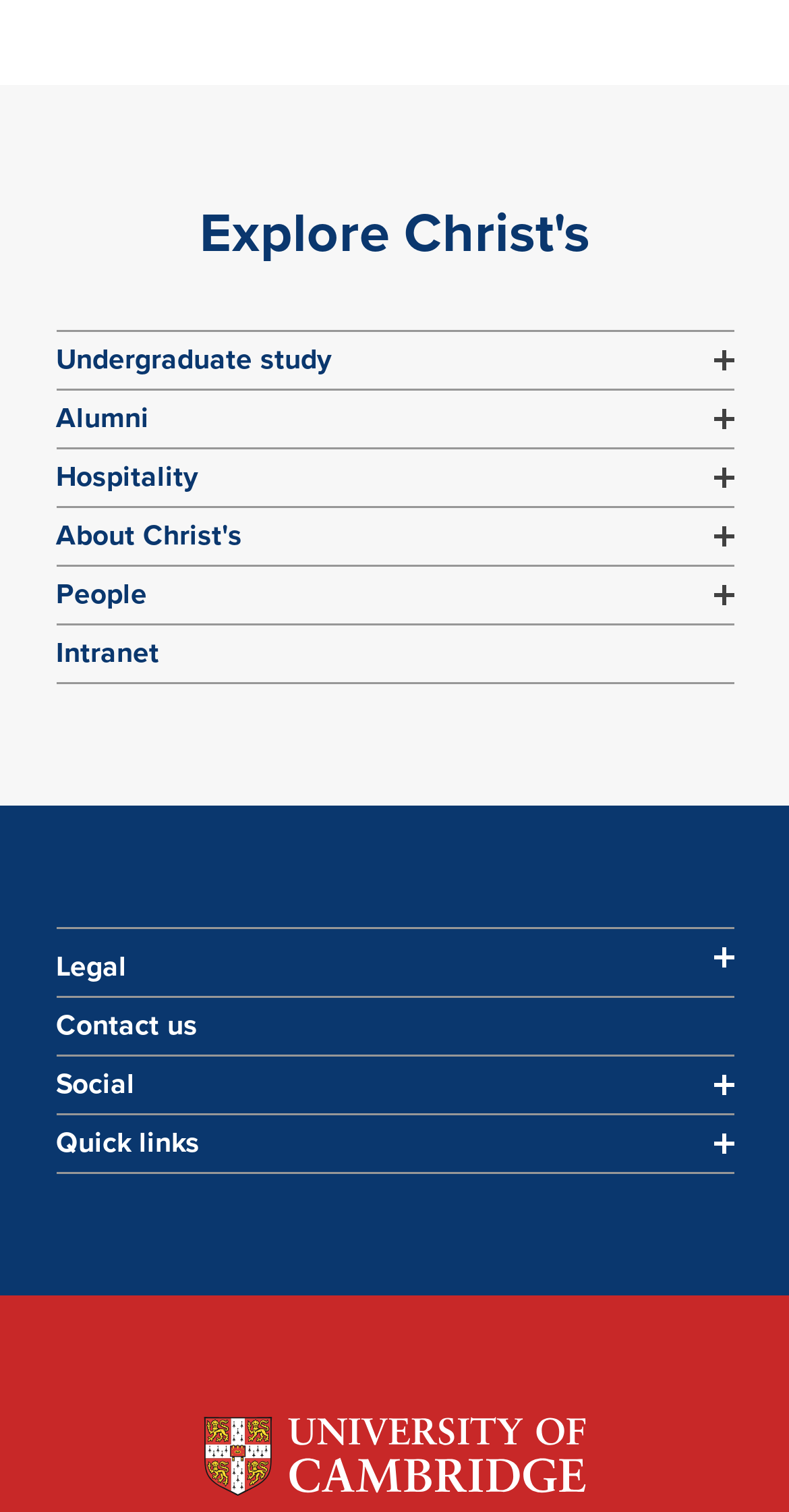Given the element description, predict the bounding box coordinates in the format (top-left x, top-left y, bottom-right x, bottom-right y), using floating point numbers between 0 and 1: Publications

[0.071, 0.377, 0.26, 0.401]